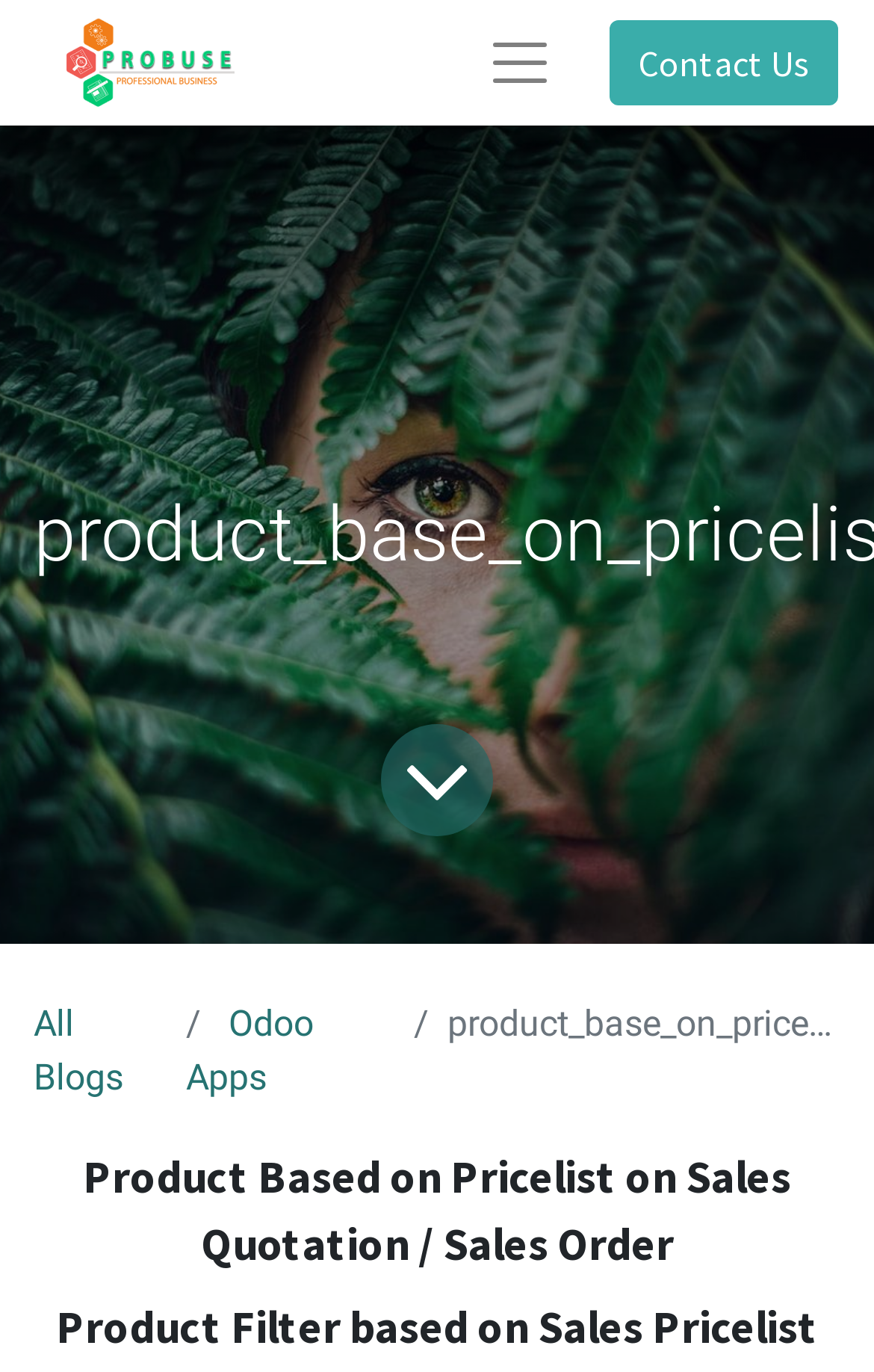Explain the webpage in detail, including its primary components.

The webpage appears to be a product page for "Product Based on Pricelist" on the Probuse Apps Demo Video Server platform. At the top left corner, there is a logo of Probuse Apps Demo Video Server, which is an image with a link. Next to the logo, there is an empty button. On the top right corner, there is a "Contact Us" link.

Below the top section, there is a link to the blog content, which is positioned slightly above the middle of the page. The link is labeled "To blog content". 

On the left side of the page, there is a navigation breadcrumb section that contains three links: "All Blogs", "Odoo Apps", and a static text "product_base_on_pricelist". 

The main content of the page is a heading that reads "Product Based on Pricelist on Sales Quotation / Sales Order", which is located near the bottom of the page.